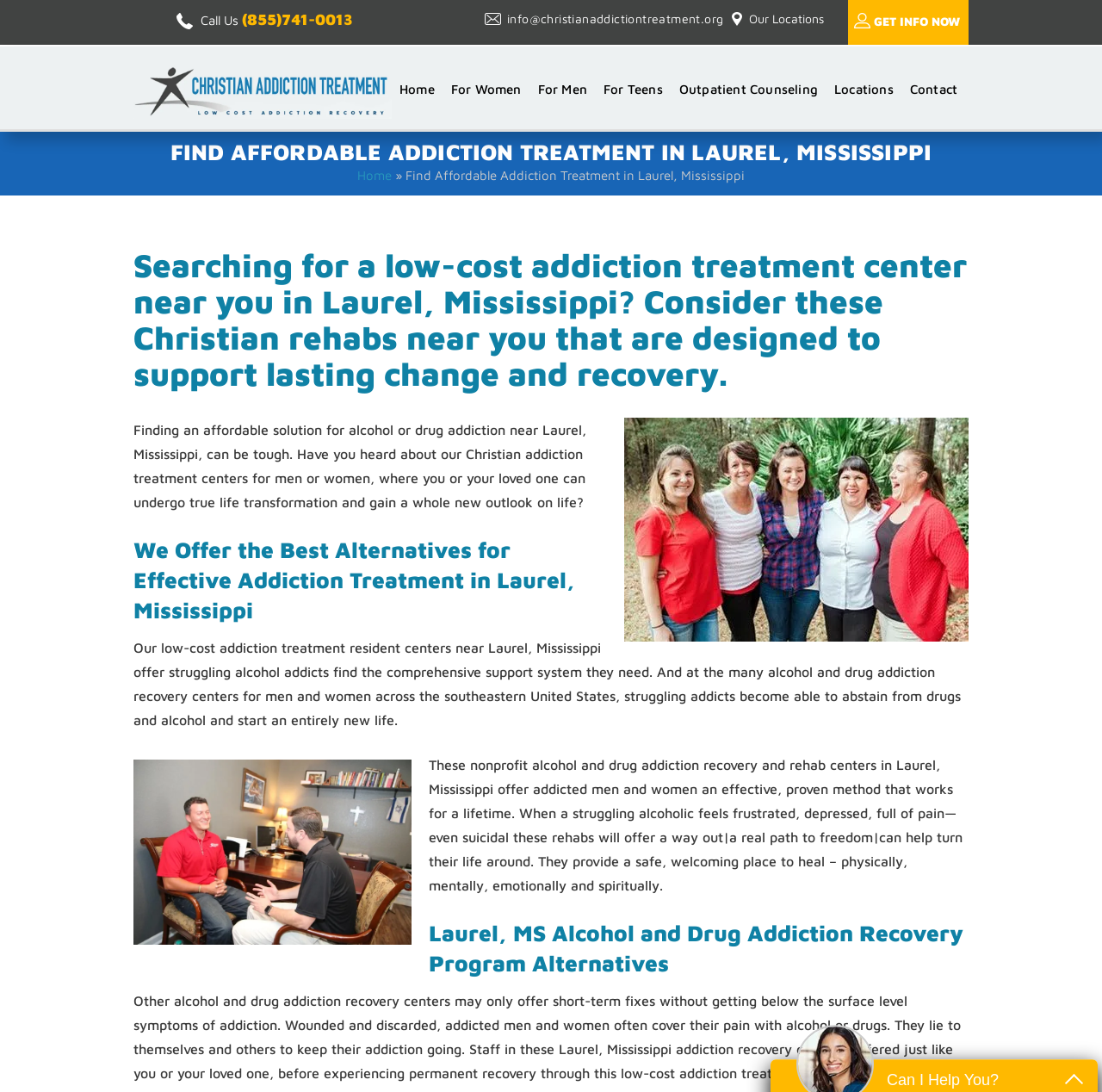What is the main topic of the webpage?
Using the image as a reference, answer with just one word or a short phrase.

Addiction treatment